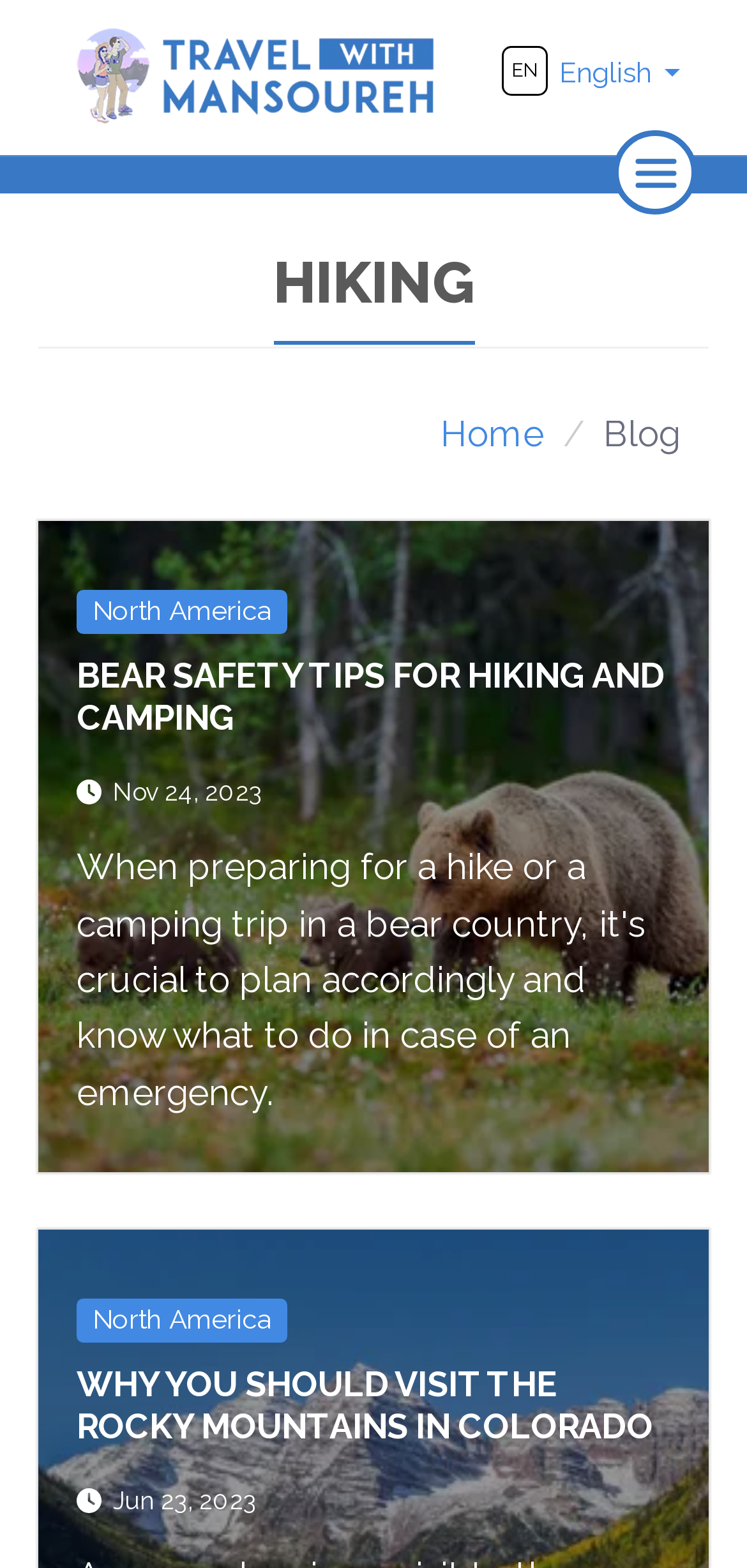How many images are on the page?
Use the screenshot to answer the question with a single word or phrase.

4